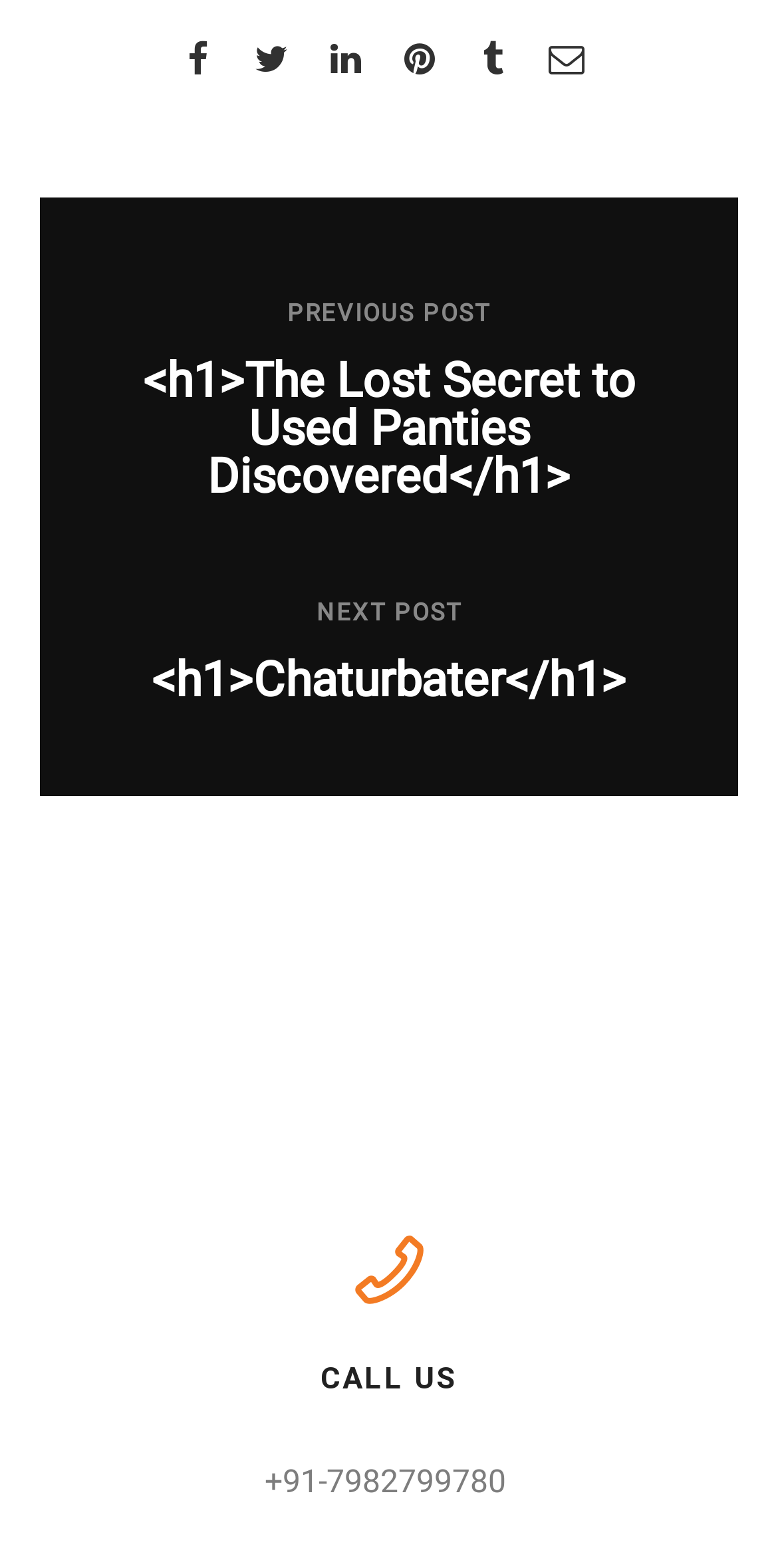Identify the bounding box coordinates of the area that should be clicked in order to complete the given instruction: "Click the next post link". The bounding box coordinates should be four float numbers between 0 and 1, i.e., [left, top, right, bottom].

[0.406, 0.381, 0.594, 0.399]